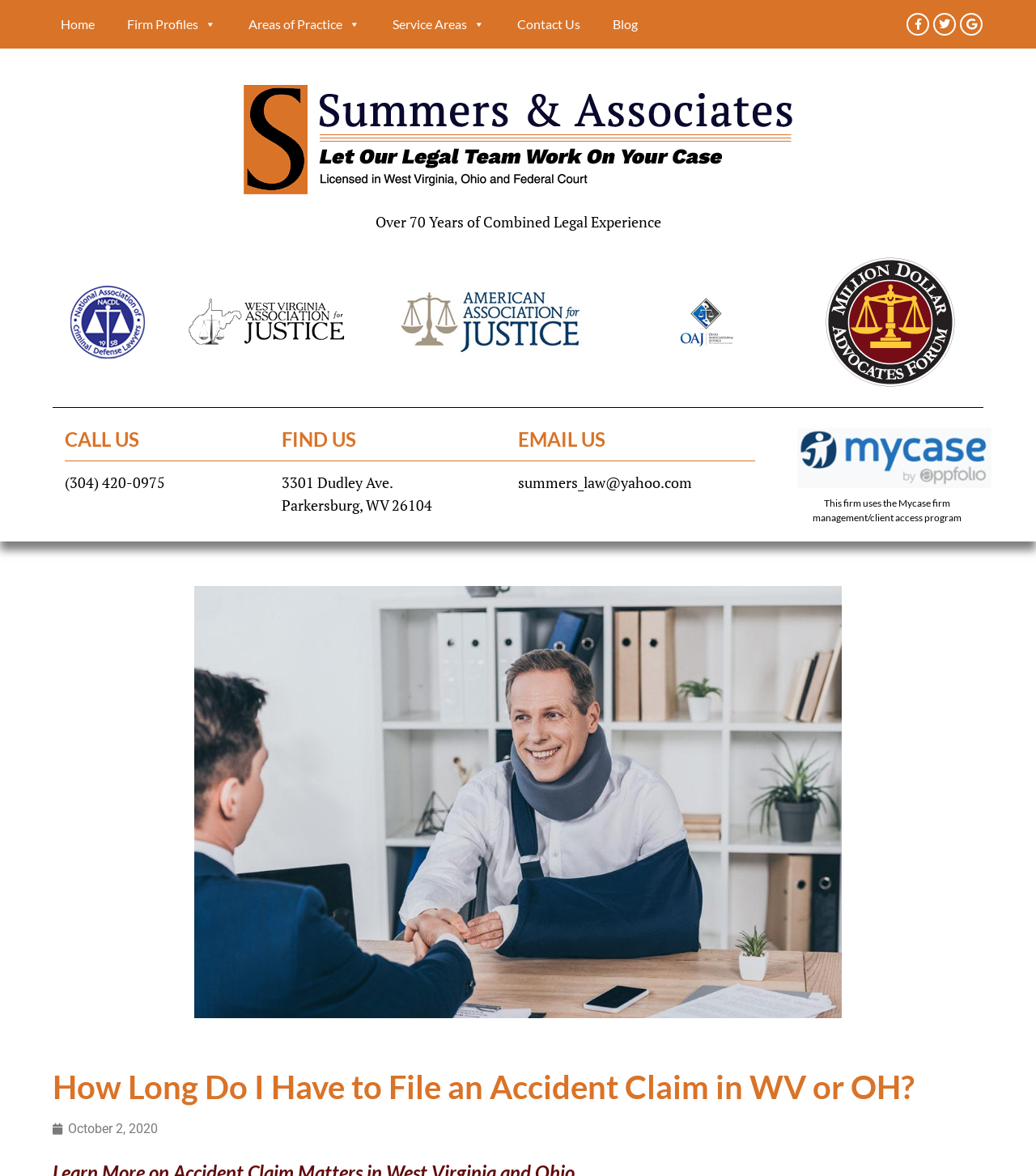Extract the bounding box coordinates for the UI element described by the text: "Service Areas". The coordinates should be in the form of [left, top, right, bottom] with values between 0 and 1.

[0.371, 0.007, 0.476, 0.034]